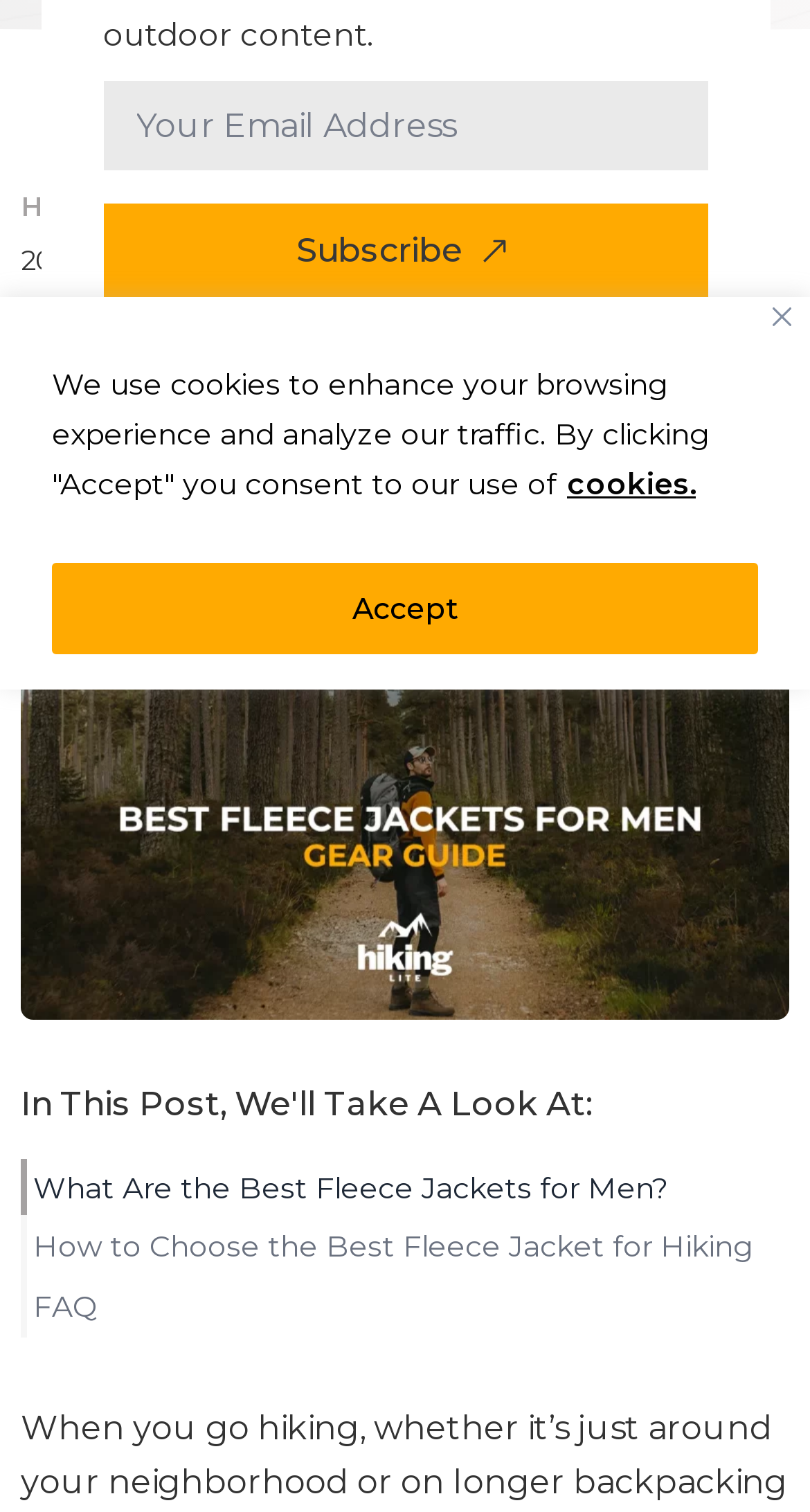Provide the bounding box coordinates for the UI element described in this sentence: "aria-label="Back to top"". The coordinates should be four float values between 0 and 1, i.e., [left, top, right, bottom].

[0.862, 0.382, 0.949, 0.429]